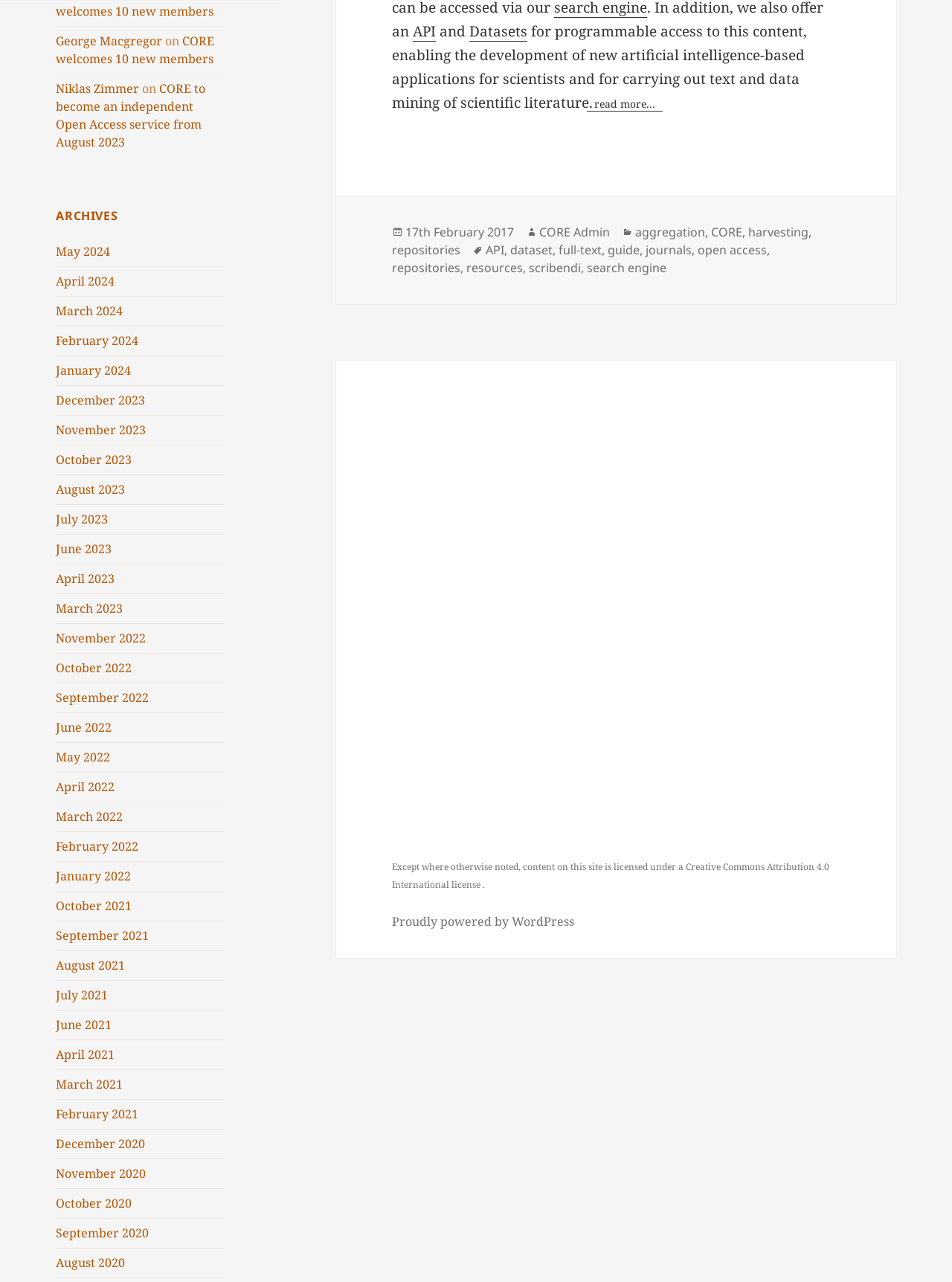What is the license under which the content on this site is licensed?
Please provide a single word or phrase answer based on the image.

Creative Commons Attribution 4.0 International license